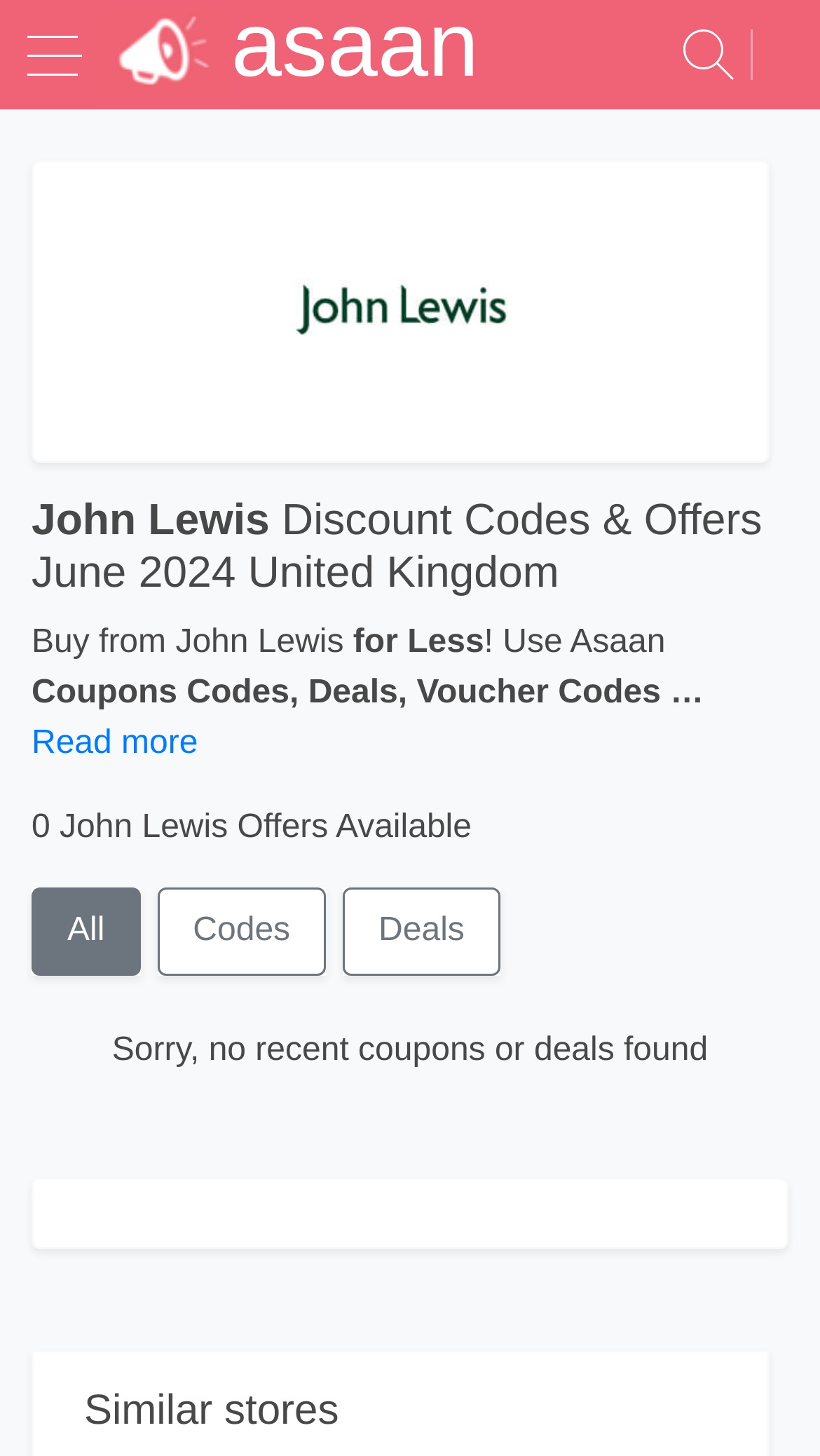Predict the bounding box of the UI element based on the description: "parent_node: asaan aria-label="Toggle navigation"". The coordinates should be four float numbers between 0 and 1, formatted as [left, top, right, bottom].

[0.0, 0.017, 0.144, 0.059]